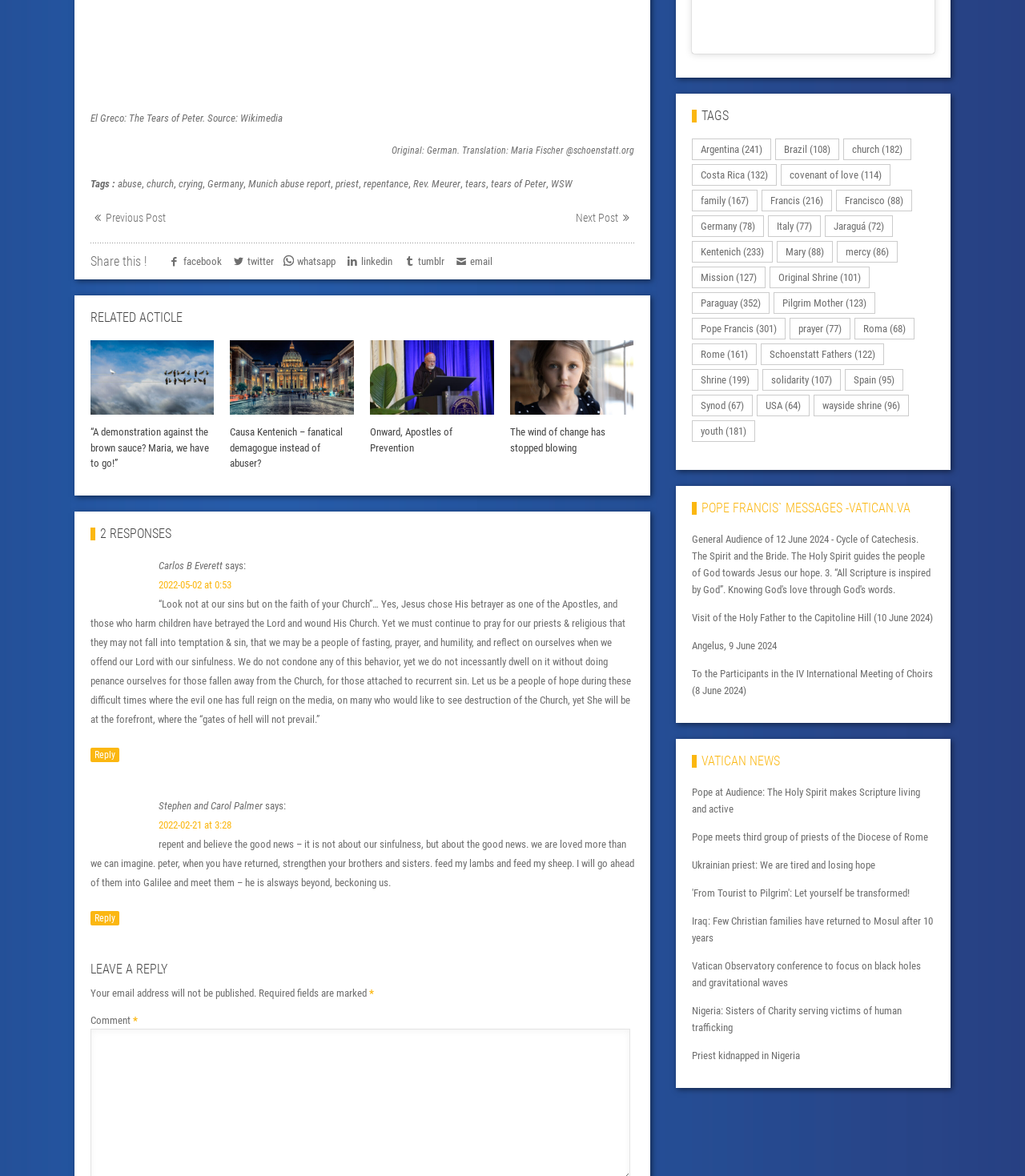Could you specify the bounding box coordinates for the clickable section to complete the following instruction: "Leave a reply to the post"?

[0.088, 0.816, 0.618, 0.832]